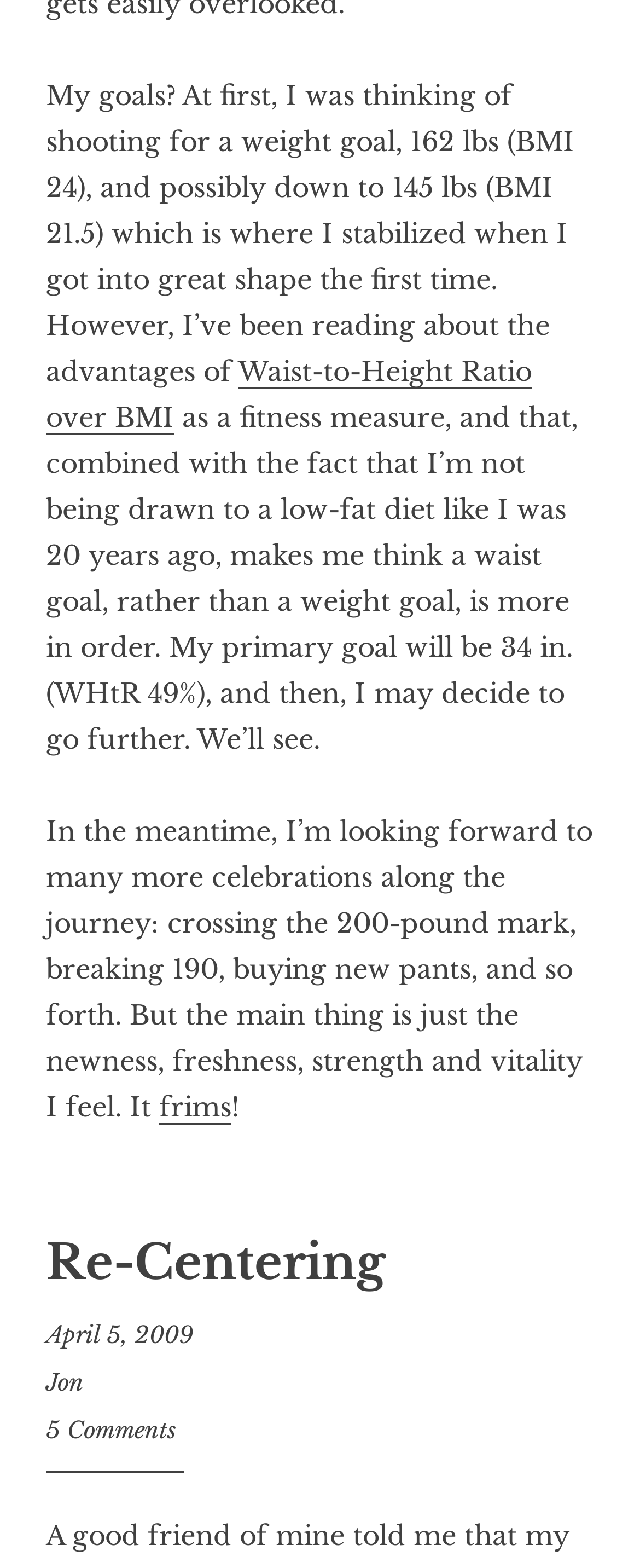What is the author's primary goal?
Based on the image, answer the question with as much detail as possible.

The author's primary goal is mentioned in the text as 'My primary goal will be 34 in. (WHtR 49%)'. This is stated in the context of the author's fitness goals, specifically in relation to their waist-to-height ratio.